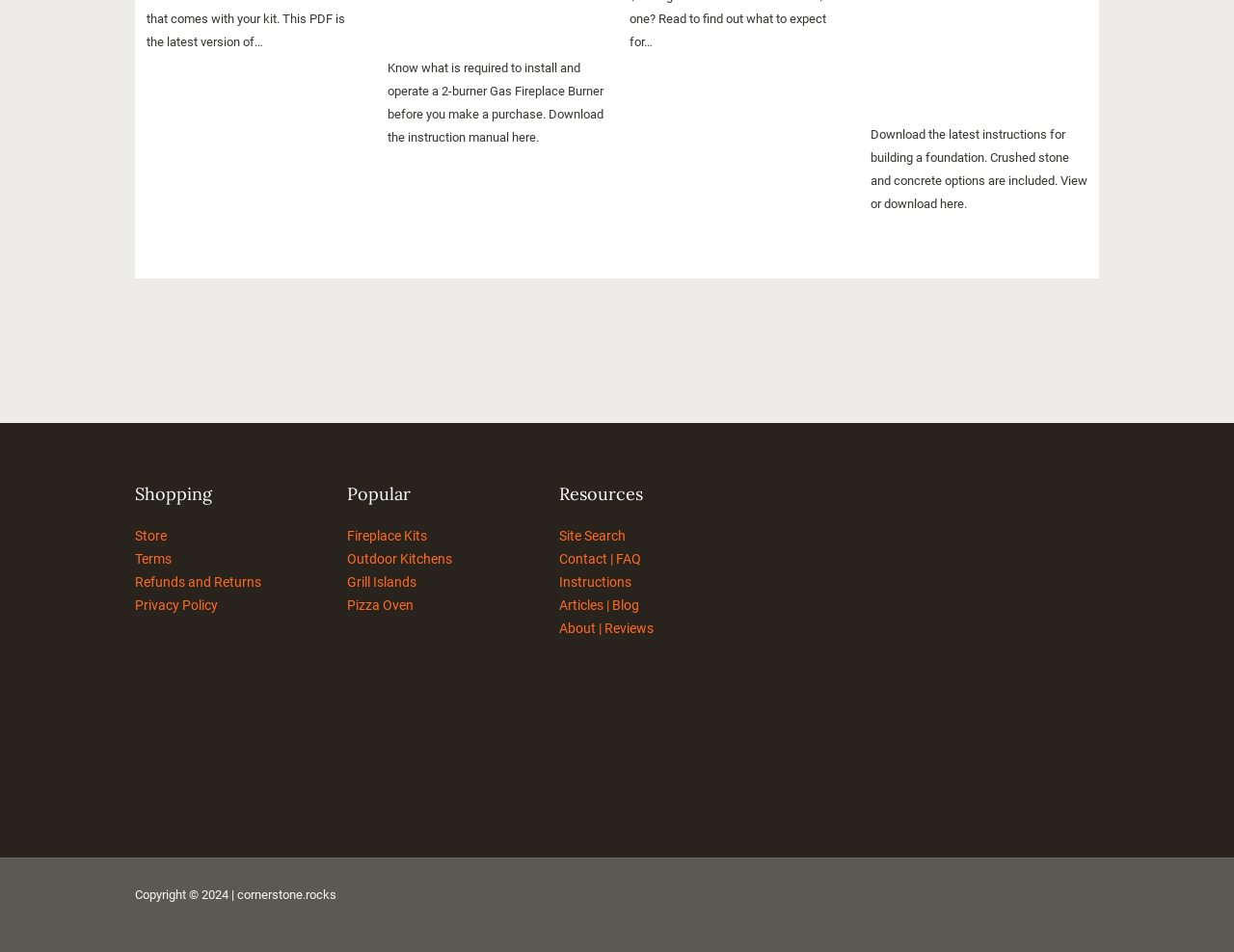Determine the bounding box coordinates of the section to be clicked to follow the instruction: "Go to the store". The coordinates should be given as four float numbers between 0 and 1, formatted as [left, top, right, bottom].

[0.109, 0.554, 0.135, 0.571]